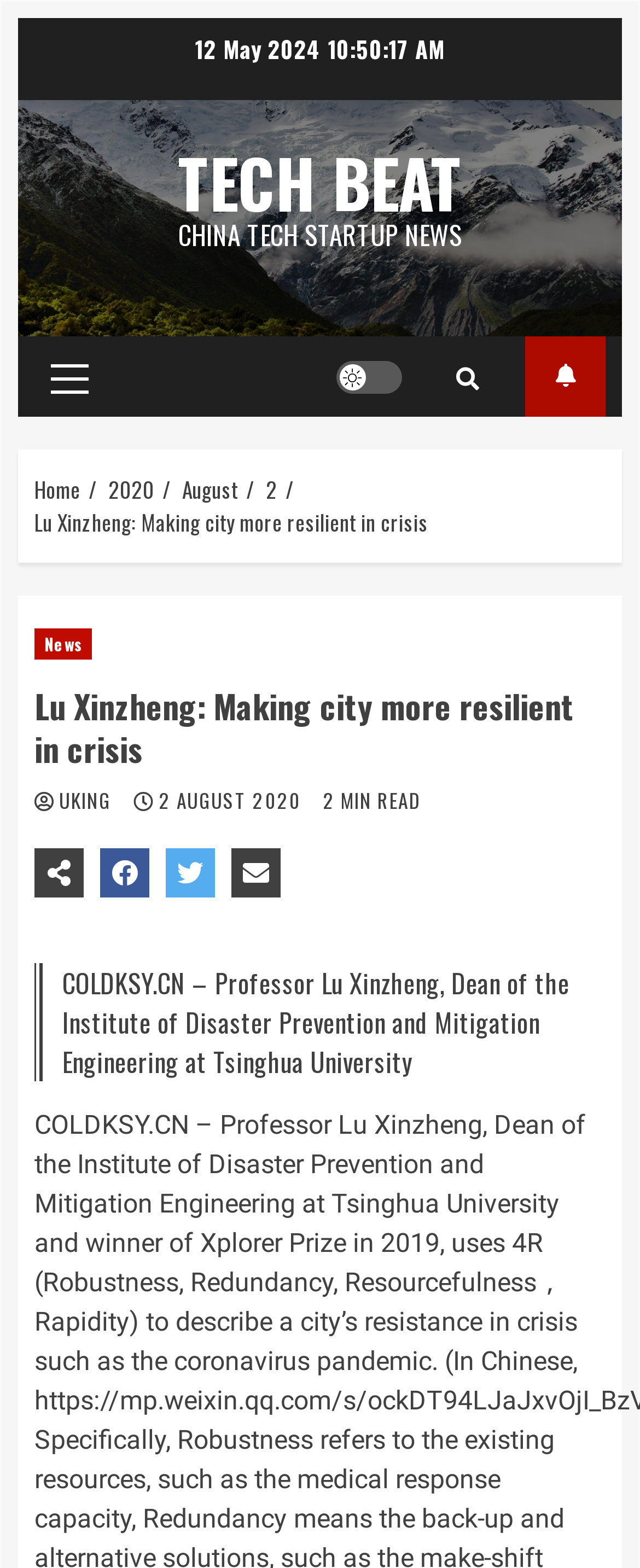Convey a detailed summary of the webpage, mentioning all key elements.

The webpage is about an article titled "Lu Xinzheng: Making city more resilient in crisis" on Tech Beat, a China tech startup news website. At the top left, there is a "Skip to content" link. Next to it, the date "12 May 2024" is displayed. 

On the top center, the website's logo "TECH BEAT" is situated, accompanied by the tagline "CHINA TECH STARTUP NEWS". 

To the right of the logo, there are several links, including a "Light/Dark Button", a search icon, and a "SUBSCRIBE" button. 

Below the top section, there is a primary menu with a "Primary Menu" link. 

On the left side, a navigation section labeled "Breadcrumbs" displays a series of links, including "Home", "2020", "August", "2", and the article title "Lu Xinzheng: Making city more resilient in crisis". 

The main content of the article is divided into sections. The title "Lu Xinzheng: Making city more resilient in crisis" is displayed prominently, followed by a section with links to "News" and three social media sharing icons. 

Below this section, the article's metadata is shown, including the author "UKING", the publication date "2 AUGUST 2020", and the reading time "2 MIN READ". 

The main article content starts with a brief introduction to Professor Lu Xinzheng, Dean of the Institute of Disaster Prevention and Mitigation Engineering at Tsinghua University, from COLDKSY.CN.